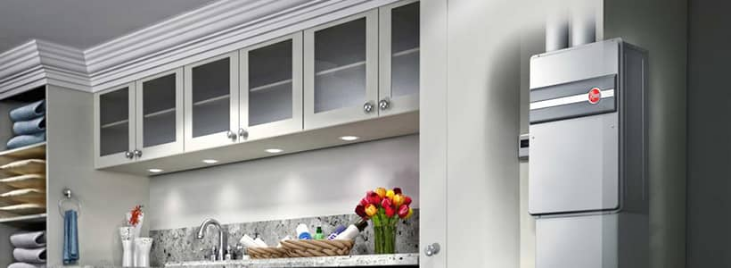What is on the countertop?
Please answer the question as detailed as possible based on the image.

According to the caption, the countertop is adorned with a tasteful arrangement of colorful flowers, which adds a touch of vibrancy to the setting and enhances the overall aesthetics of the home environment.